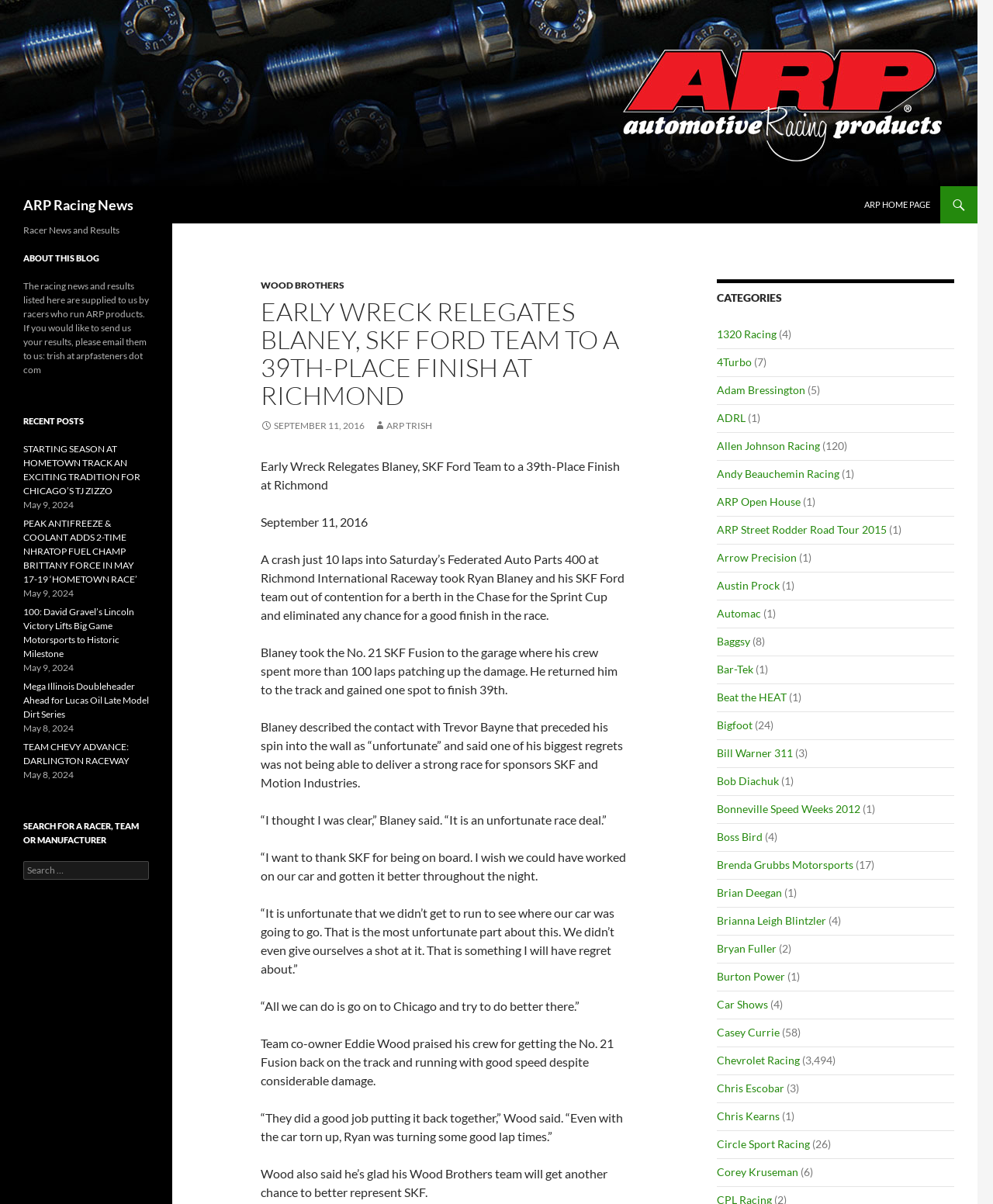What is the position that Ryan Blaney finished in the race?
Answer the question based on the image using a single word or a brief phrase.

39th